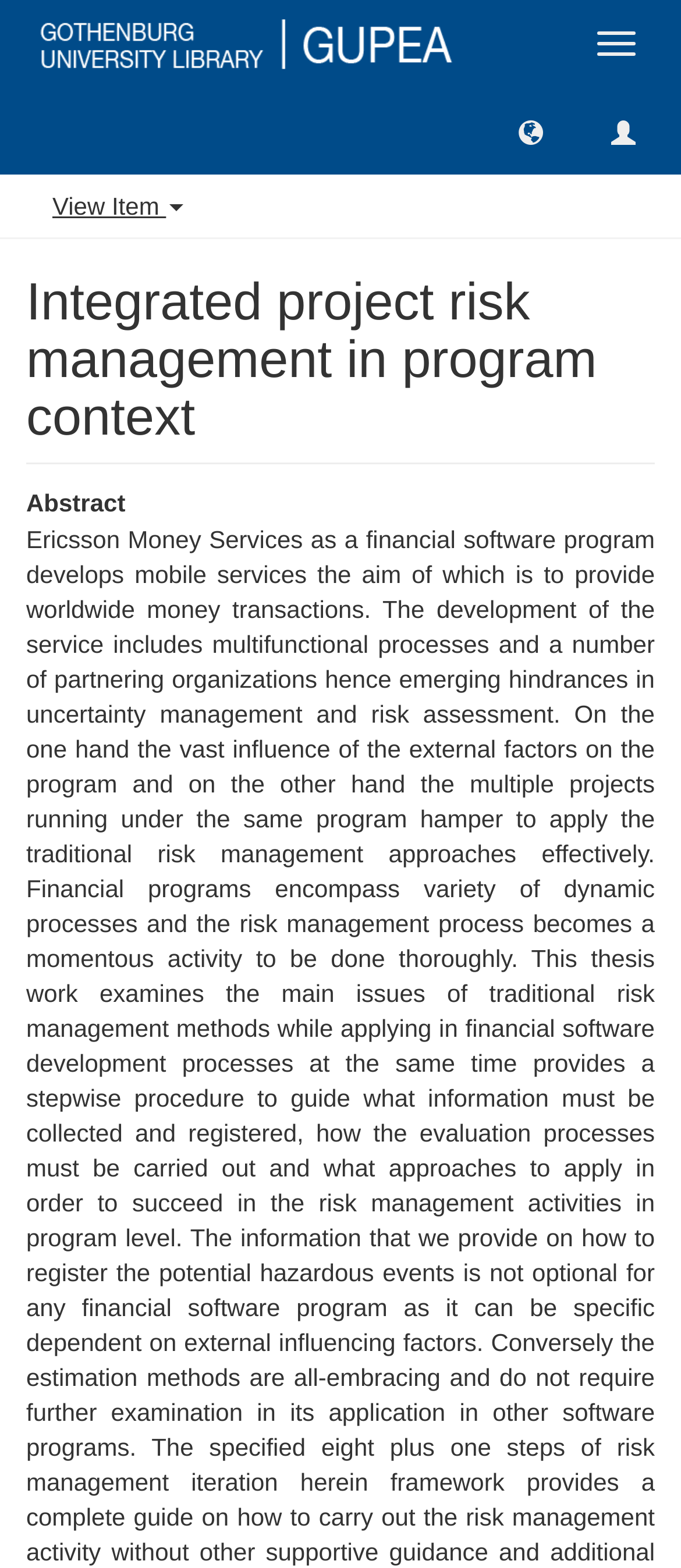What is the text on the top-left button?
Using the image, answer in one word or phrase.

Toggle navigation